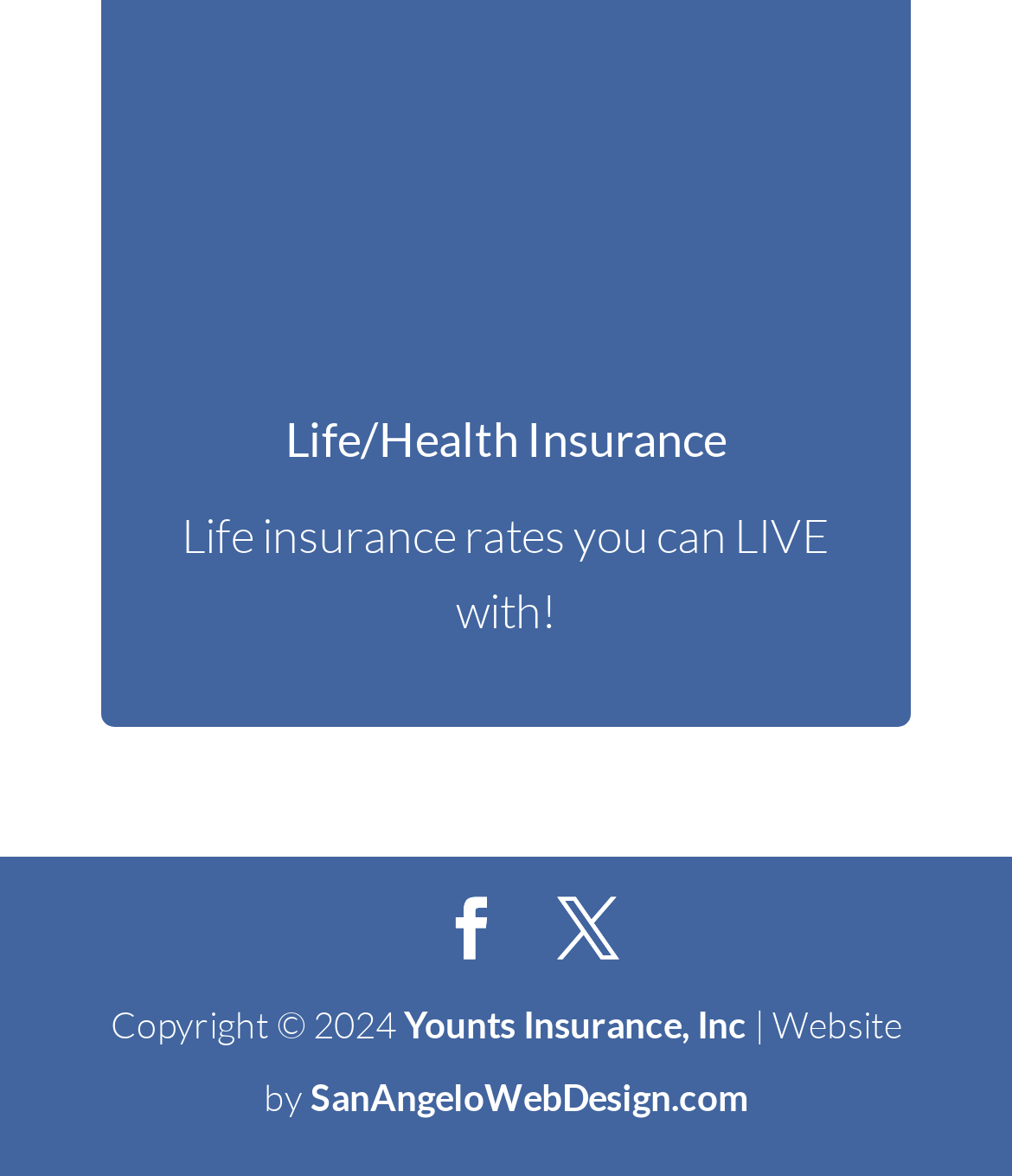Find the bounding box coordinates for the element described here: "Younts Insurance, Inc".

[0.399, 0.851, 0.737, 0.889]